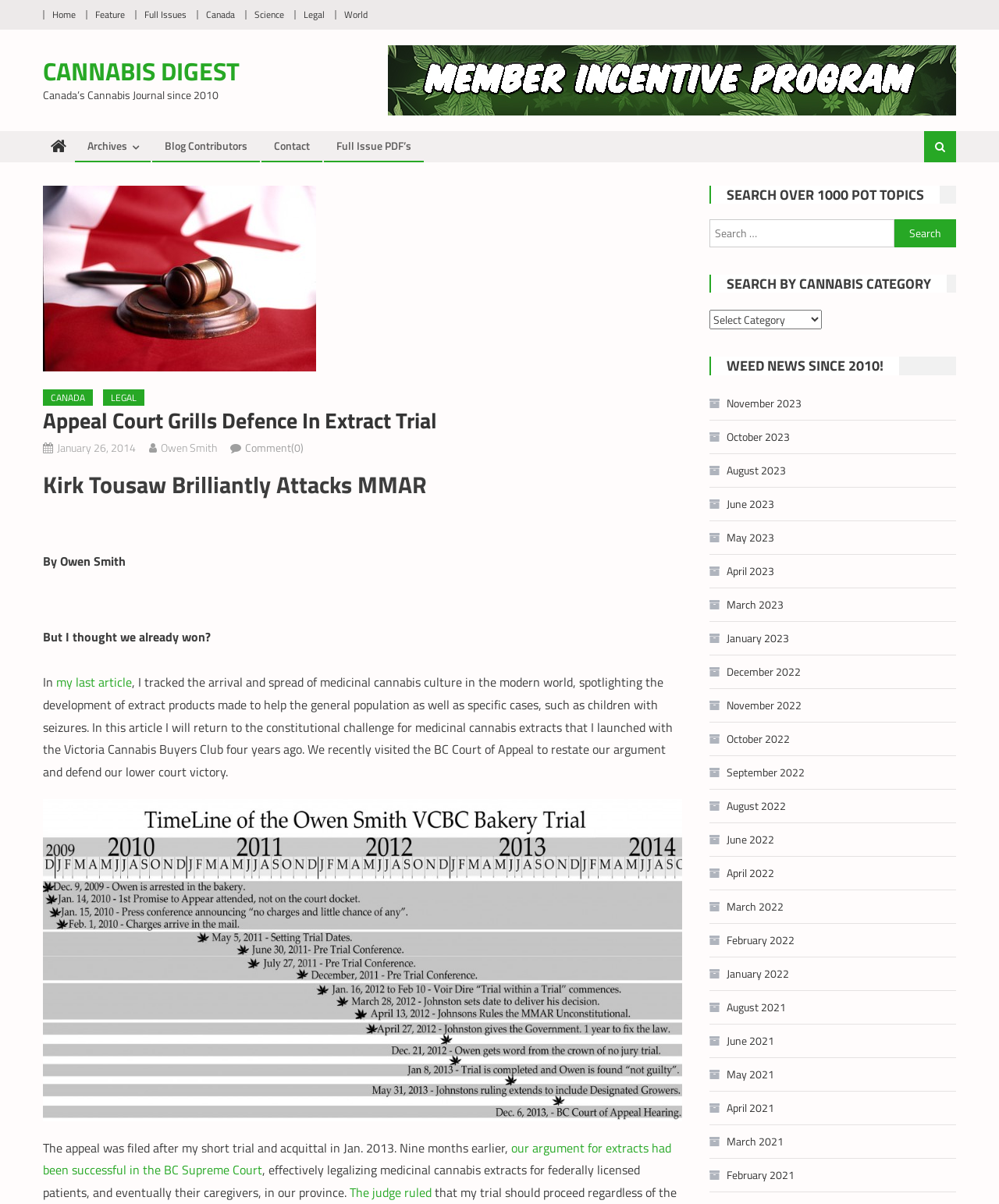Find the headline of the webpage and generate its text content.

Appeal Court Grills Defence In Extract Trial